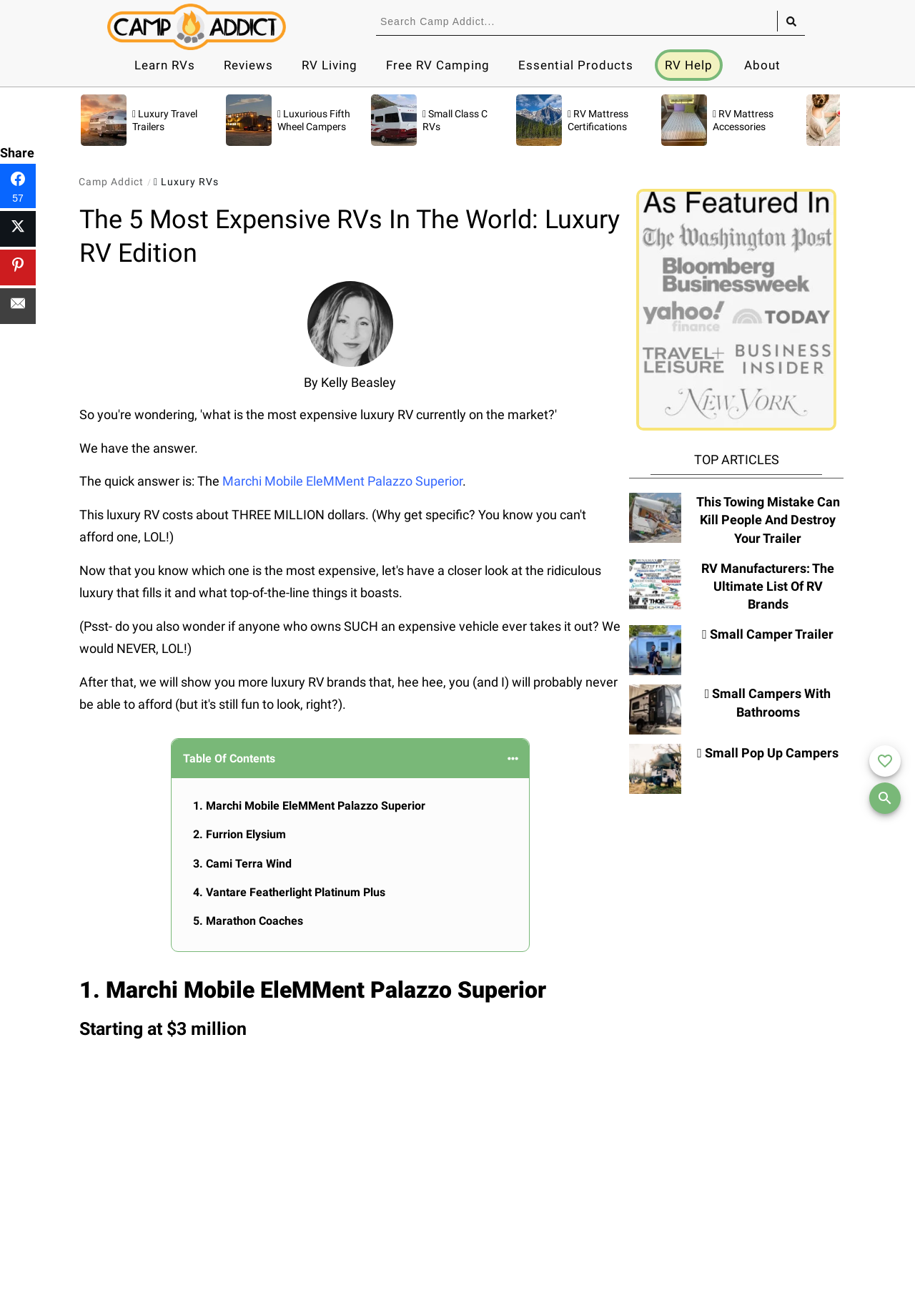Identify the bounding box coordinates of the region that needs to be clicked to carry out this instruction: "Scroll to top". Provide these coordinates as four float numbers ranging from 0 to 1, i.e., [left, top, right, bottom].

[0.95, 0.538, 0.984, 0.562]